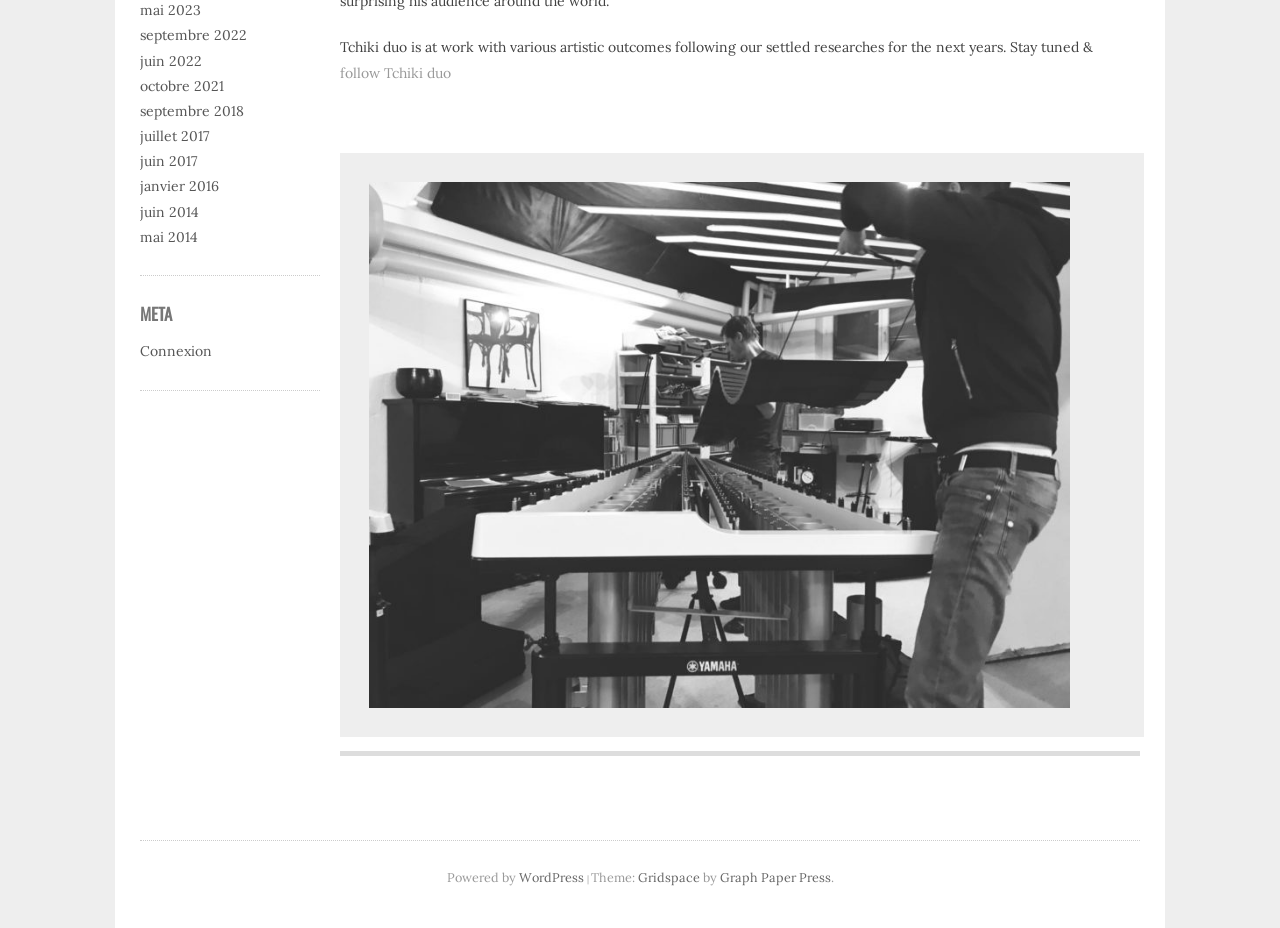Find the UI element described as: "Gallery" and predict its bounding box coordinates. Ensure the coordinates are four float numbers between 0 and 1, [left, top, right, bottom].

None